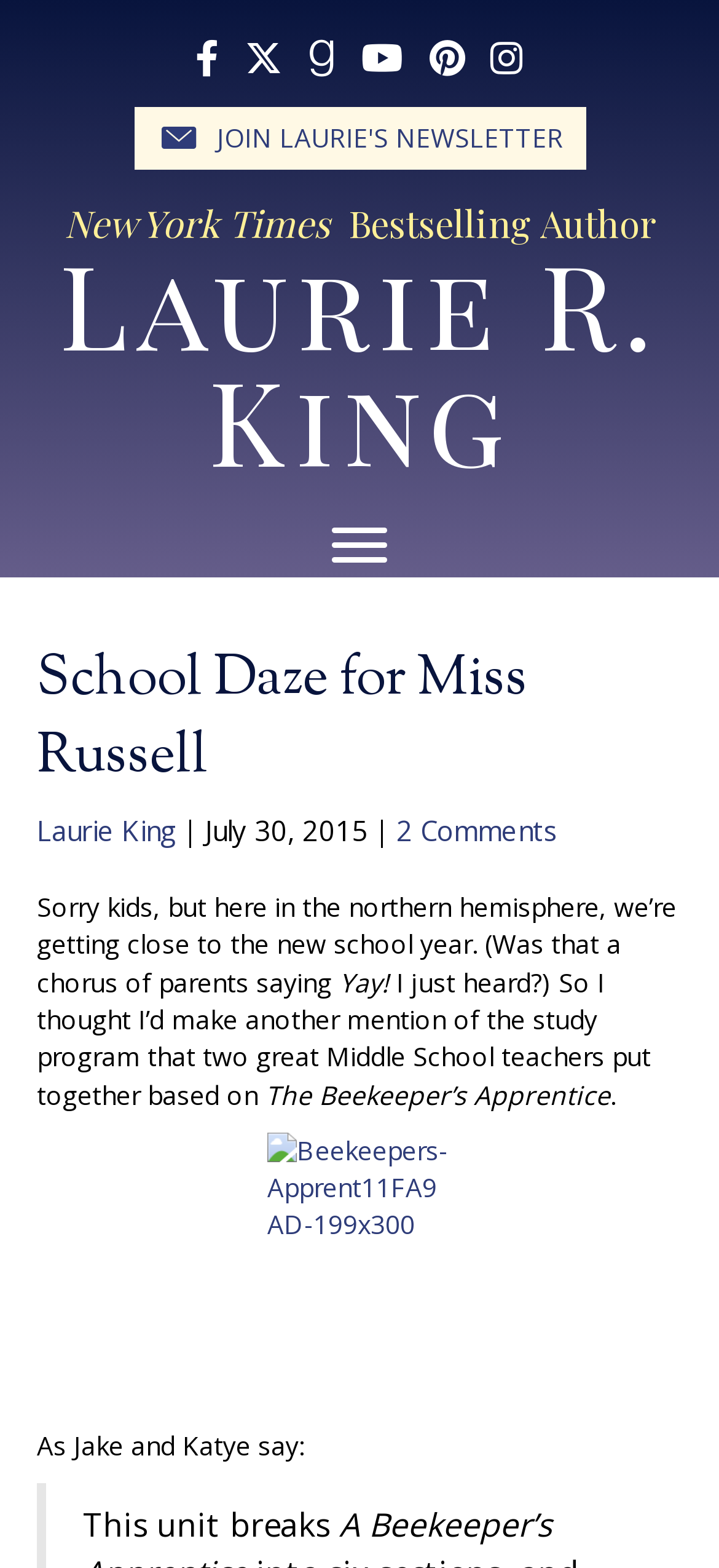Describe every aspect of the webpage in a detailed manner.

The webpage appears to be a blog post or article by author Laurie R. King. At the top, there is a button to "Join Laurie's Newsletter" and a heading that reads "New York Times Bestselling Author" with a link to the same text. Below this, there is another heading with the author's name, "Laurie R. King", which is also a link.

On the right side of the page, there is a button labeled "Menu". Below this, there is a heading that reads "School Daze for Miss Russell" and a link to "Laurie King". Next to the link, there is a vertical separator, followed by the date "July 30, 2015".

The main content of the page starts below this, with a paragraph of text that discusses the upcoming new school year and mentions a study program based on the book "The Beekeeper's Apprentice". The text is broken up into several sections, with a quote from Jake and Katye towards the bottom.

There is an image on the page, which appears to be a book cover for "The Beekeeper's Apprentice", located below the text that mentions the book. The image is positioned near the center of the page, taking up about a quarter of the width.

Overall, the page has a simple layout with a focus on the text content, and includes a few links and an image to supplement the article.